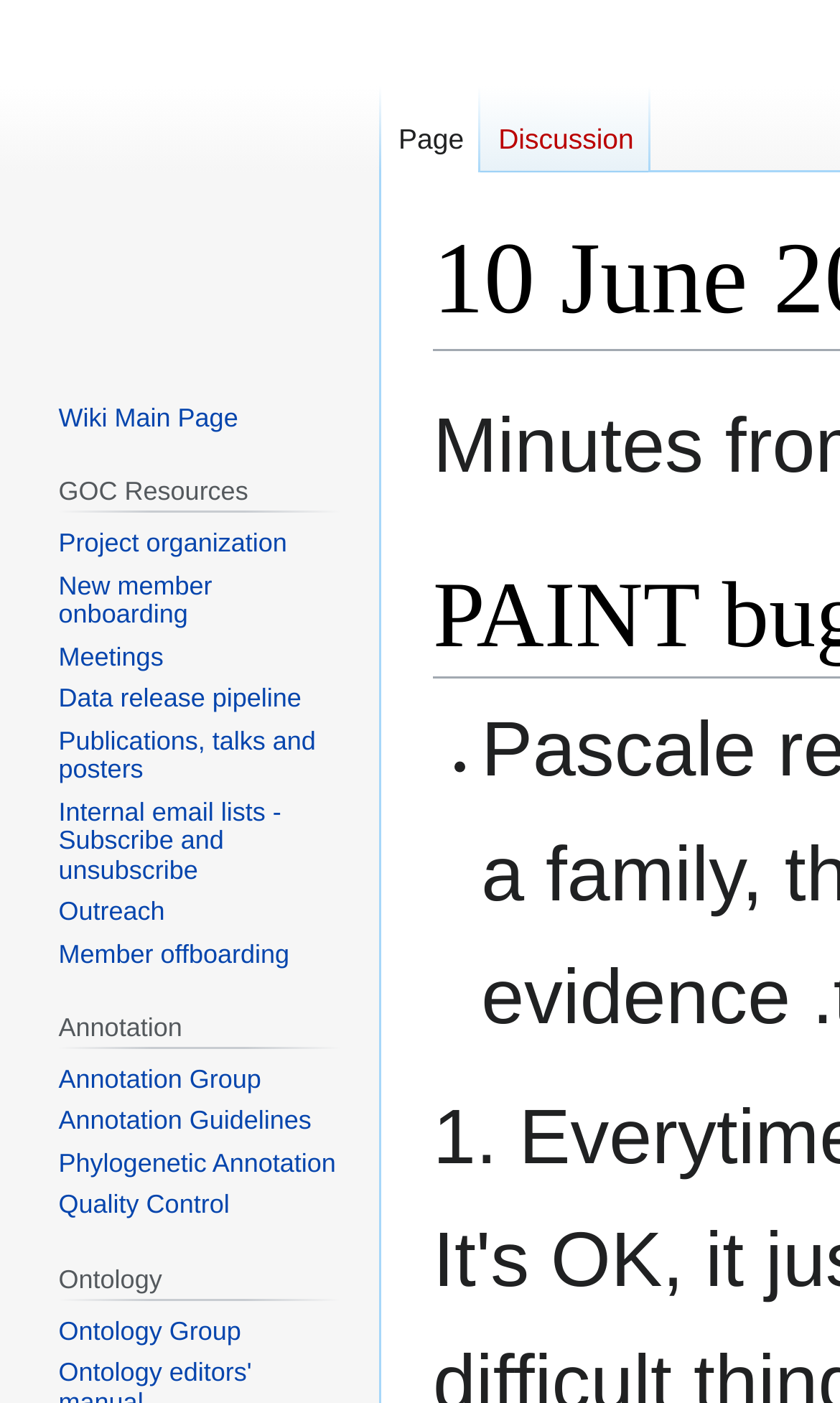Please find the bounding box coordinates of the element's region to be clicked to carry out this instruction: "Visit the main page".

[0.021, 0.0, 0.431, 0.246]